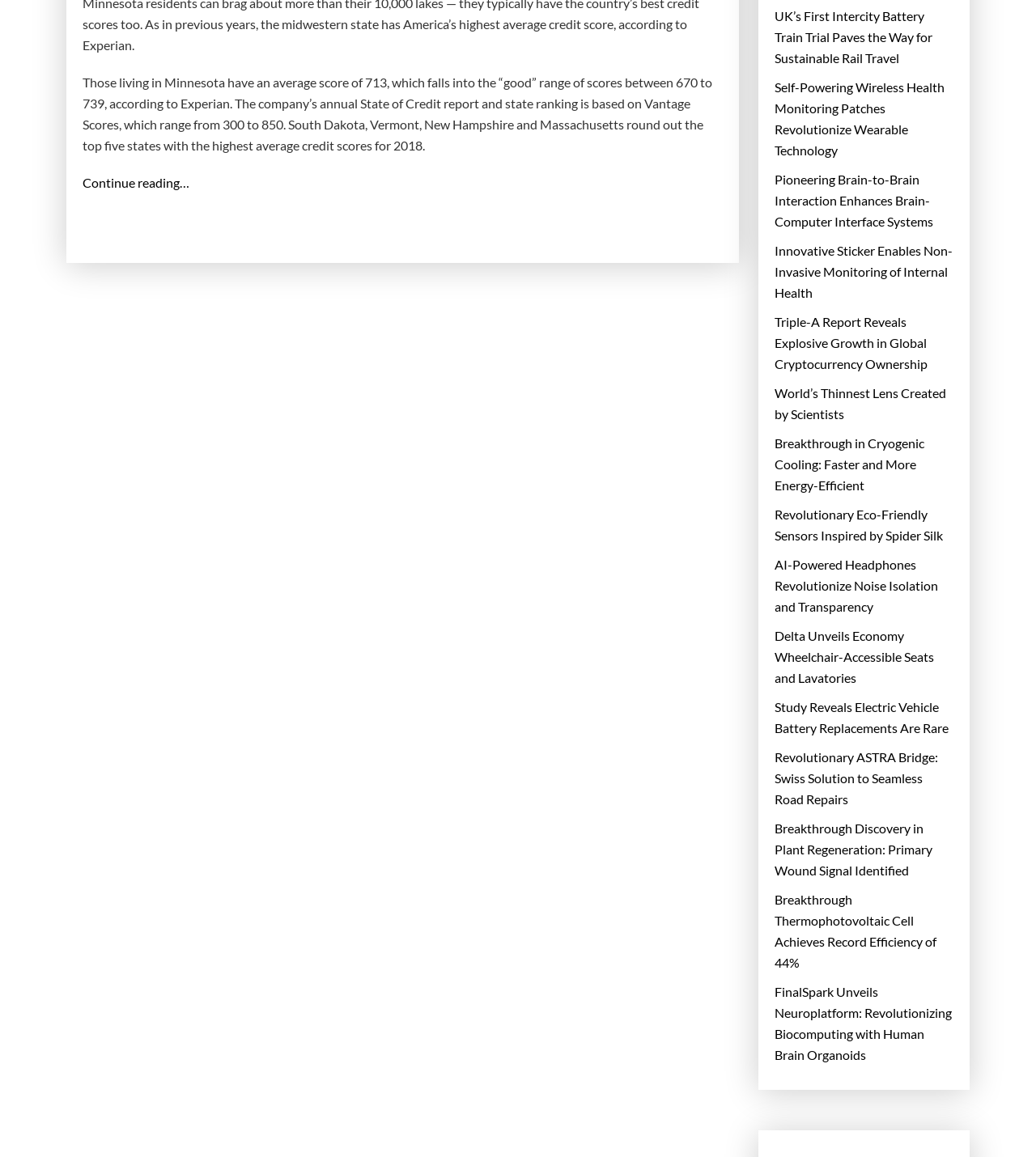Specify the bounding box coordinates of the element's region that should be clicked to achieve the following instruction: "Explore the innovative sticker for non-invasive monitoring of internal health". The bounding box coordinates consist of four float numbers between 0 and 1, in the format [left, top, right, bottom].

[0.748, 0.207, 0.92, 0.262]